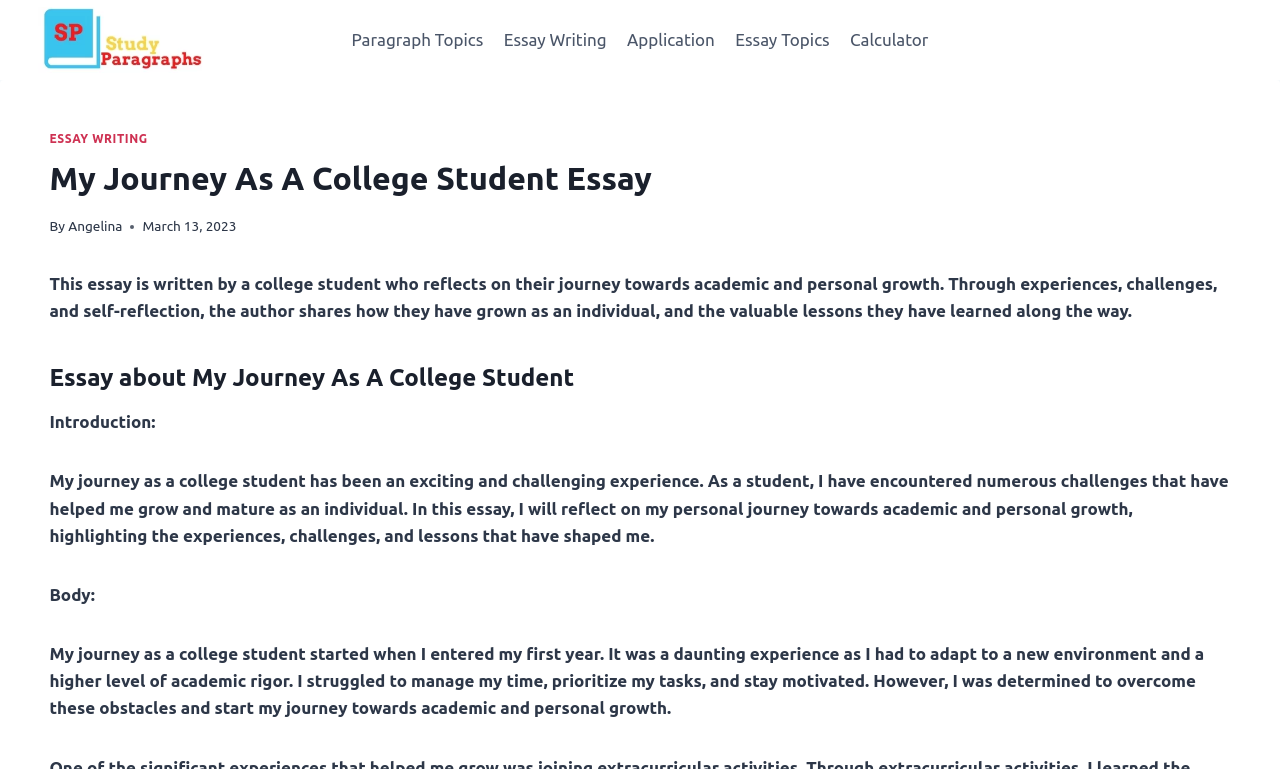Describe the entire webpage, focusing on both content and design.

The webpage is an essay titled "My Journey As A College Student Essay" written by Angelina, a college student. At the top left corner, there is a link to "Study Paragraphs" accompanied by an image with the same name. Below this, there is a secondary navigation menu with five links: "Paragraph Topics", "Essay Writing", "Application", "Essay Topics", and "Calculator".

The main content of the essay is divided into sections, starting with a header that reads "ESSAY WRITING". The title of the essay, "My Journey As A College Student Essay", is displayed prominently, followed by the author's name, "By Angelina", and the date "March 13, 2023".

The essay begins with a brief introduction that summarizes the author's journey towards academic and personal growth. The introduction is followed by a heading that reads "Essay about My Journey As A College Student". The main body of the essay is divided into sections, with headings "Introduction:", "Body:", and so on. The text describes the author's experiences, challenges, and lessons learned during their college journey, including their struggles to adapt to a new environment and their determination to overcome obstacles.

Throughout the essay, the text is organized into clear sections with headings, making it easy to follow the author's narrative. The language is descriptive and reflective, providing insight into the author's personal growth and development as a college student.